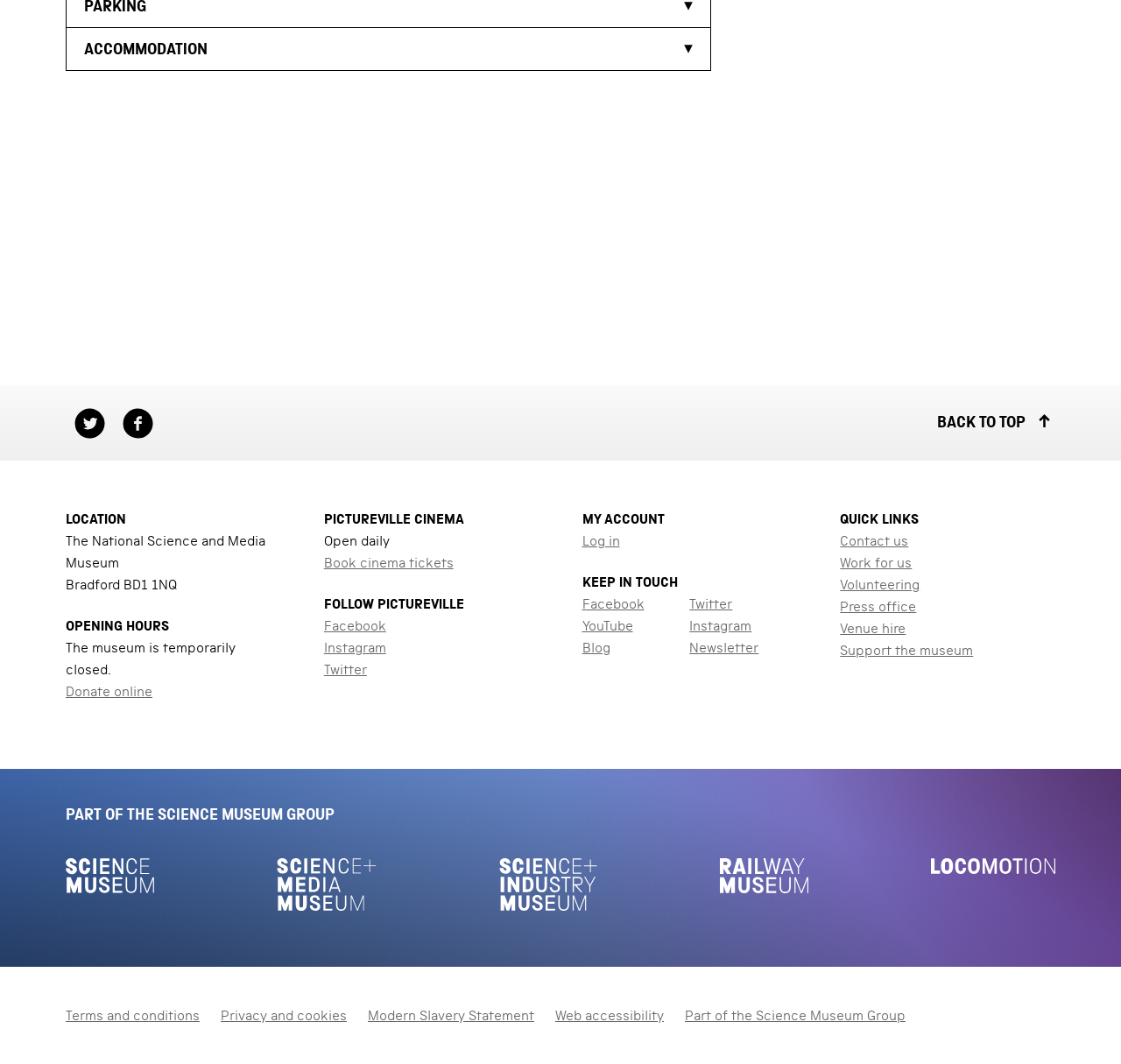Using the element description: "parent_node: Search: name="q"", determine the bounding box coordinates for the specified UI element. The coordinates should be four float numbers between 0 and 1, [left, top, right, bottom].

None